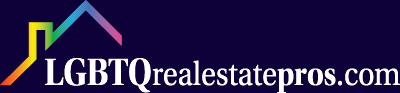Interpret the image and provide an in-depth description.

This image features the logo of LGBTQ Real Estate Pros, presented prominently on a deep purple background. The logo includes a stylized house design that showcases a rainbow gradient for its roof, symbolizing inclusivity and support for the LGBTQ community. Below the graphic element, the text "LGBTQrealestatepros.com" is displayed in a clean, white font, emphasizing the brand's commitment to providing real estate services tailored to the LGBTQ community. This visual identity reflects the organization's mission to create a welcoming and affirming environment within the real estate market.